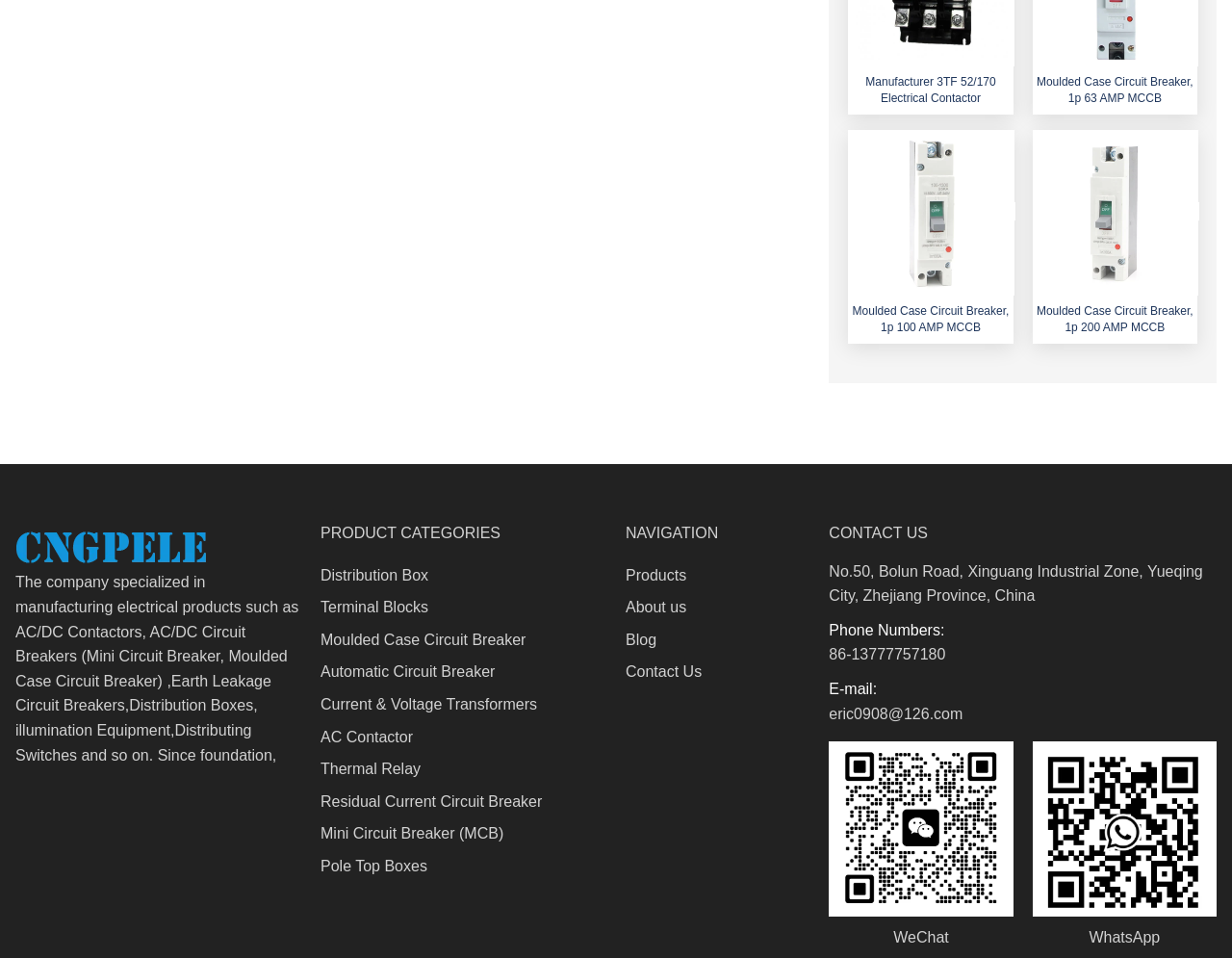What is the phone number of the company?
Provide a thorough and detailed answer to the question.

The phone number of the company can be found in the link element with ID 349, which is located in the 'CONTACT US' section of the webpage. The phone number is '86-13777757180'.